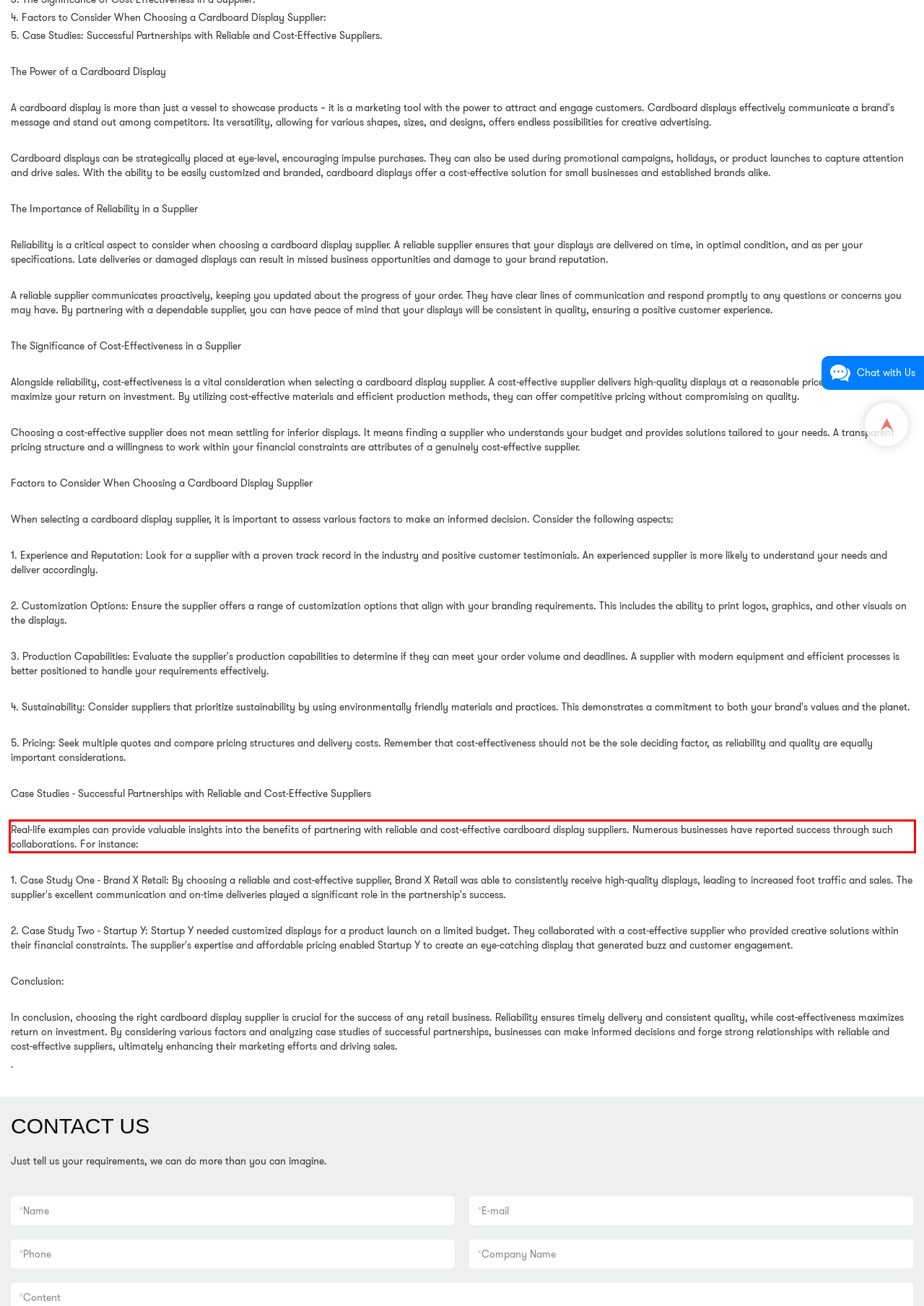Please perform OCR on the text content within the red bounding box that is highlighted in the provided webpage screenshot.

Real-life examples can provide valuable insights into the benefits of partnering with reliable and cost-effective cardboard display suppliers. Numerous businesses have reported success through such collaborations. For instance: